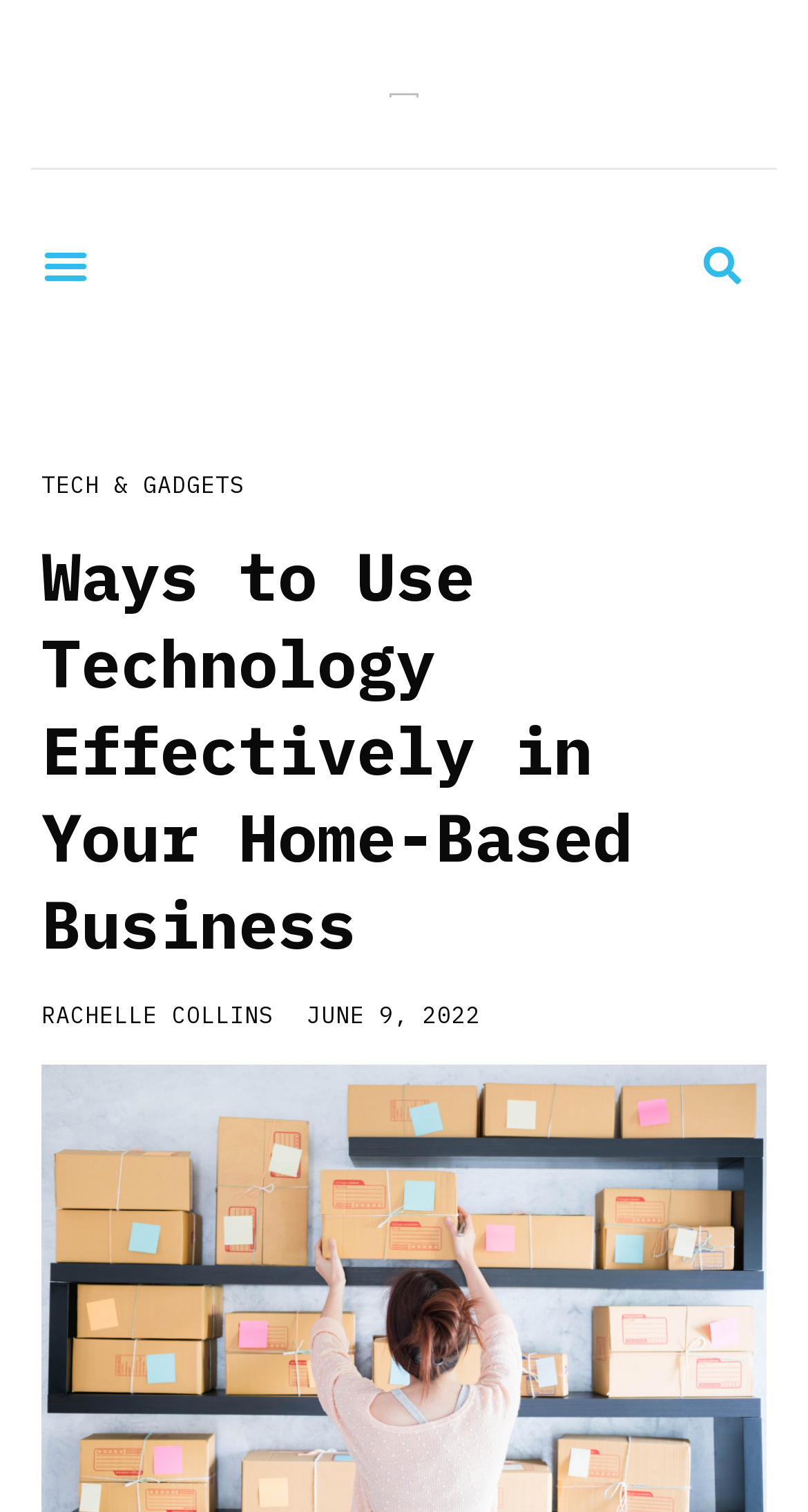Is the menu toggle button expanded?
Please provide a comprehensive answer based on the information in the image.

I found the state of the menu toggle button by looking at the button element with the text 'Menu Toggle', which has an attribute 'expanded' set to 'False'.